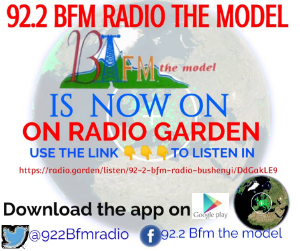What is the platform where the radio station is now available?
Look at the image and answer with only one word or phrase.

Radio Garden